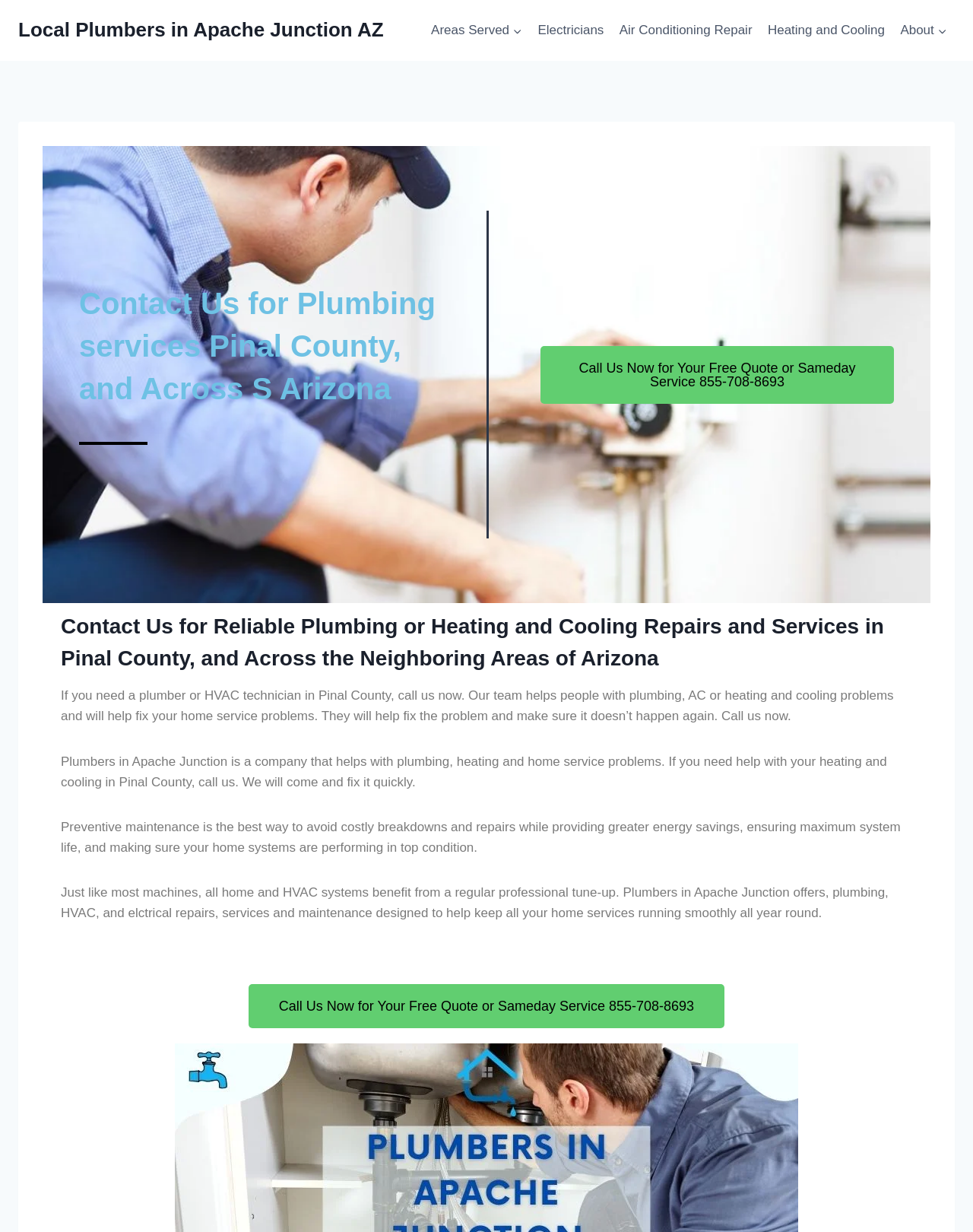Determine the bounding box coordinates of the UI element that matches the following description: "Areas ServedExpand". The coordinates should be four float numbers between 0 and 1 in the format [left, top, right, bottom].

[0.435, 0.01, 0.545, 0.039]